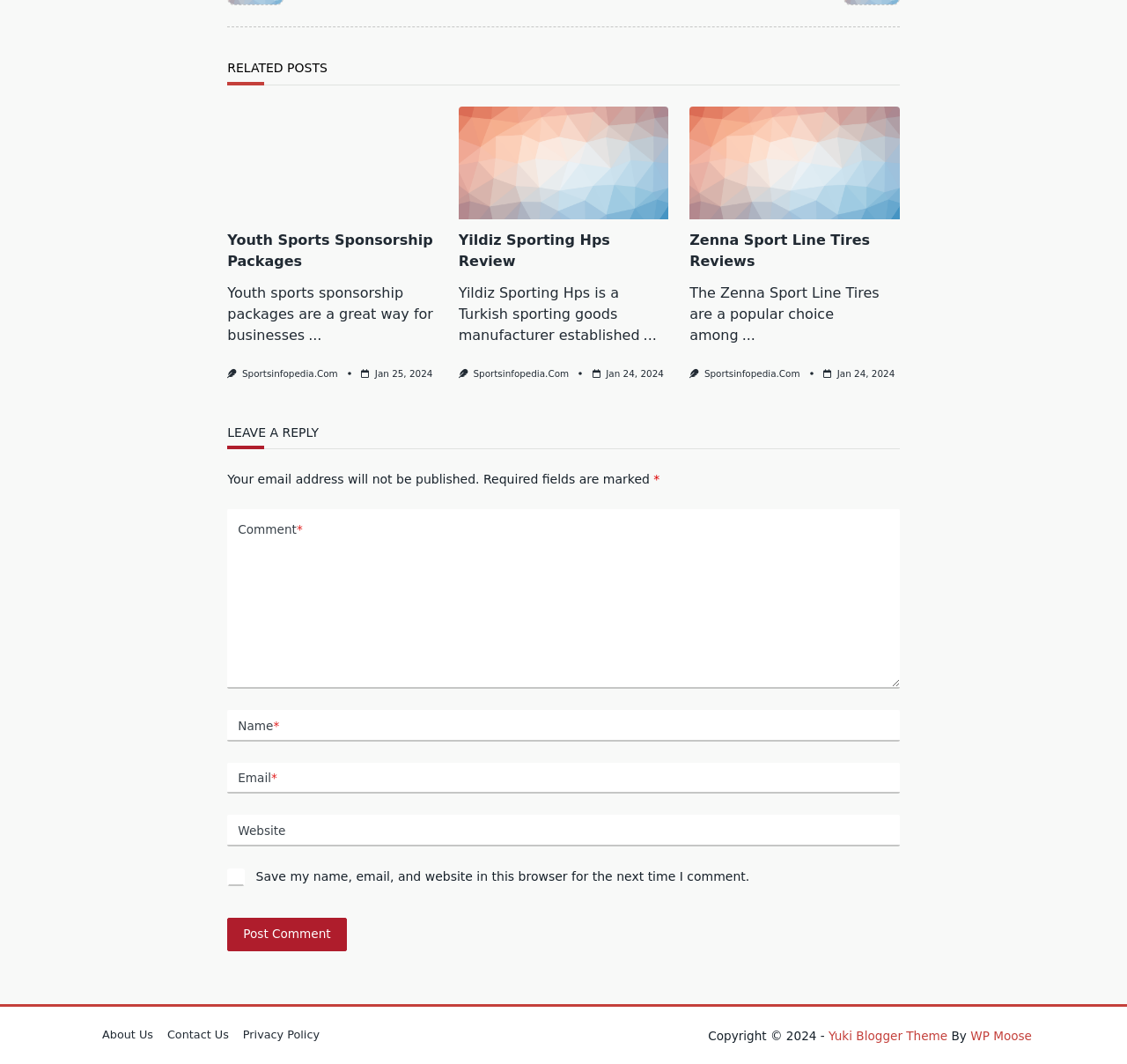Locate the coordinates of the bounding box for the clickable region that fulfills this instruction: "Click on the 'Post Comment' button".

[0.202, 0.862, 0.308, 0.894]